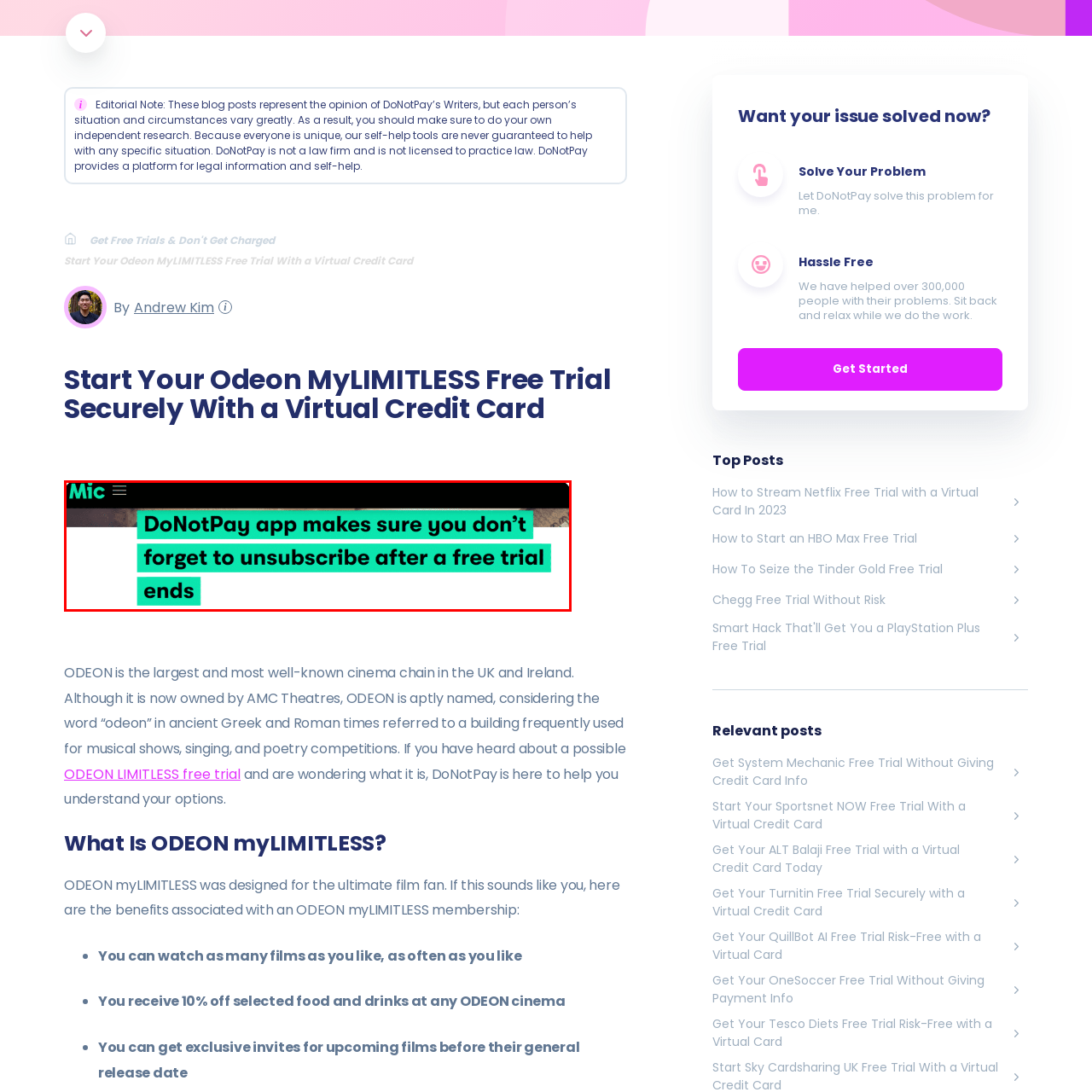What is the focus of the DoNotPay app?
Analyze the image inside the red bounding box and provide a one-word or short-phrase answer to the question.

Legal and financial obligations